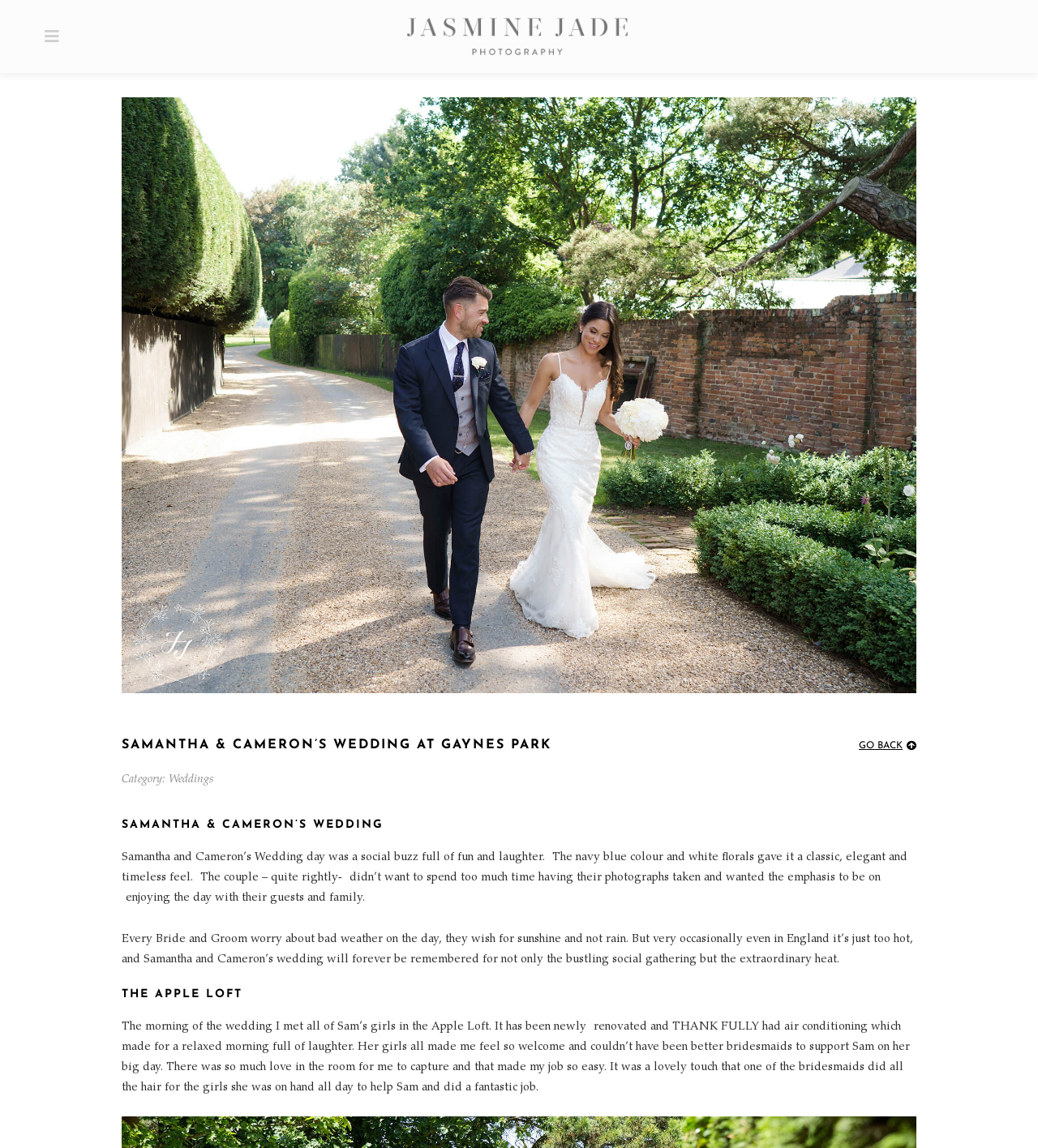What did one of the bridesmaids do for the girls?
Provide a detailed and well-explained answer to the question.

According to the webpage content, specifically the text 'It was a lovely touch that one of the bridesmaids did all the hair for the girls she was on hand all day to help Sam and did a fantastic job.', we can determine that one of the bridesmaids did the hair for the girls.